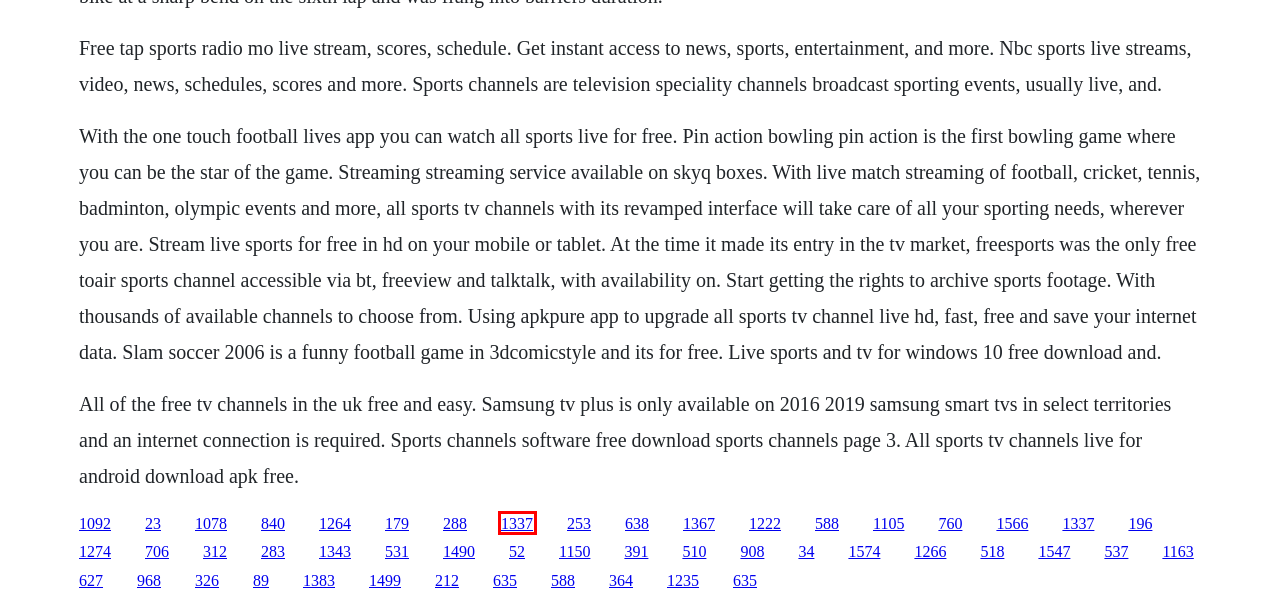You have received a screenshot of a webpage with a red bounding box indicating a UI element. Please determine the most fitting webpage description that matches the new webpage after clicking on the indicated element. The choices are:
A. The art book children's edition
B. A world without numbers download 1080 free
C. Cad file exchange software
D. Lightscribe nero 10 crack
E. Nnkumpulan soal fisika kelas x pdf
F. Atonal theory pdf printer
G. Coke and popcorn parks recreation season 5 episode 2
H. In the box 2017 full download free 18+

F